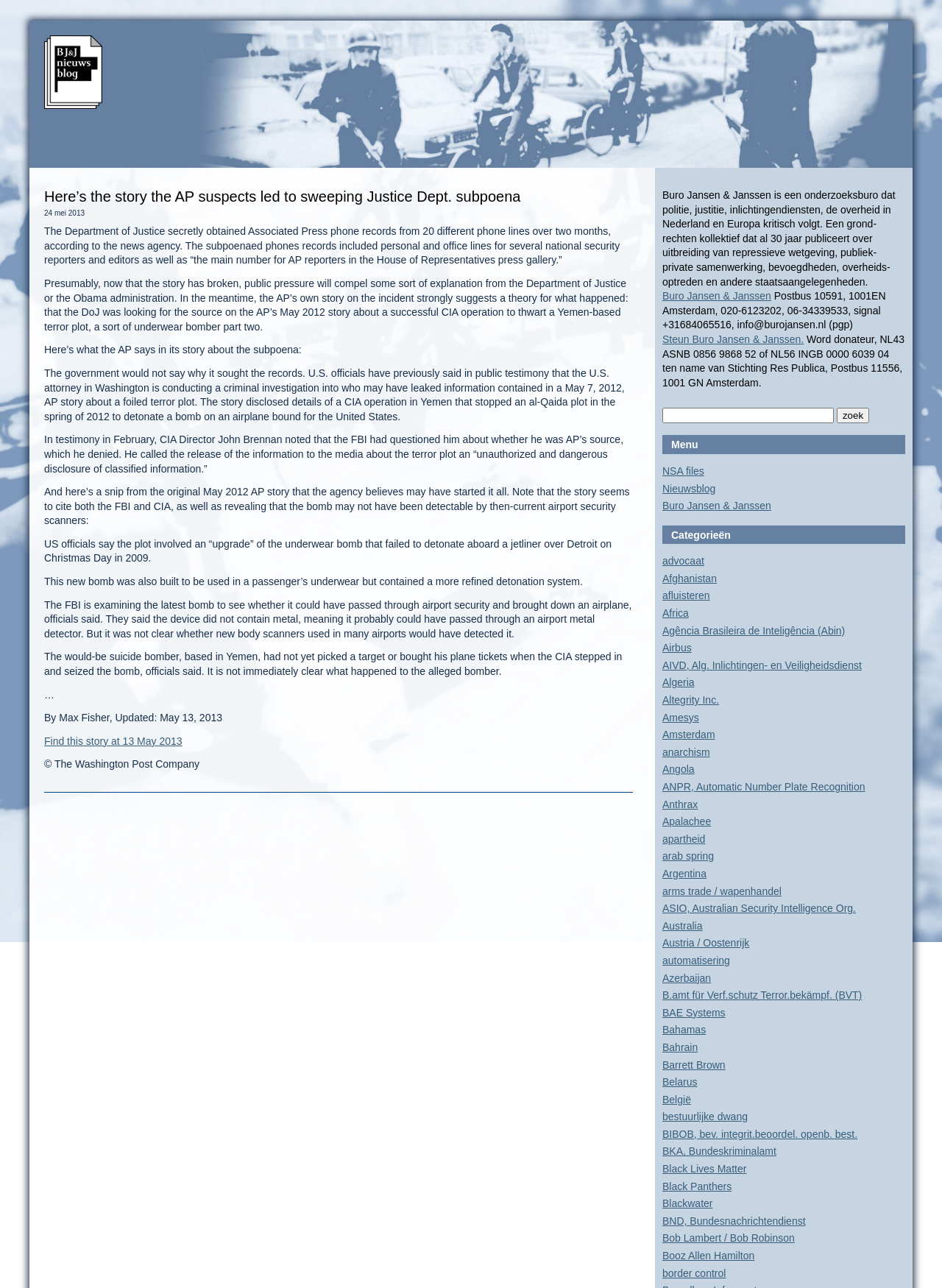Please locate the bounding box coordinates of the element that should be clicked to complete the given instruction: "Click the 'Here’s the story the AP suspects led to sweeping Justice Dept. subpoena' link".

[0.047, 0.146, 0.553, 0.159]